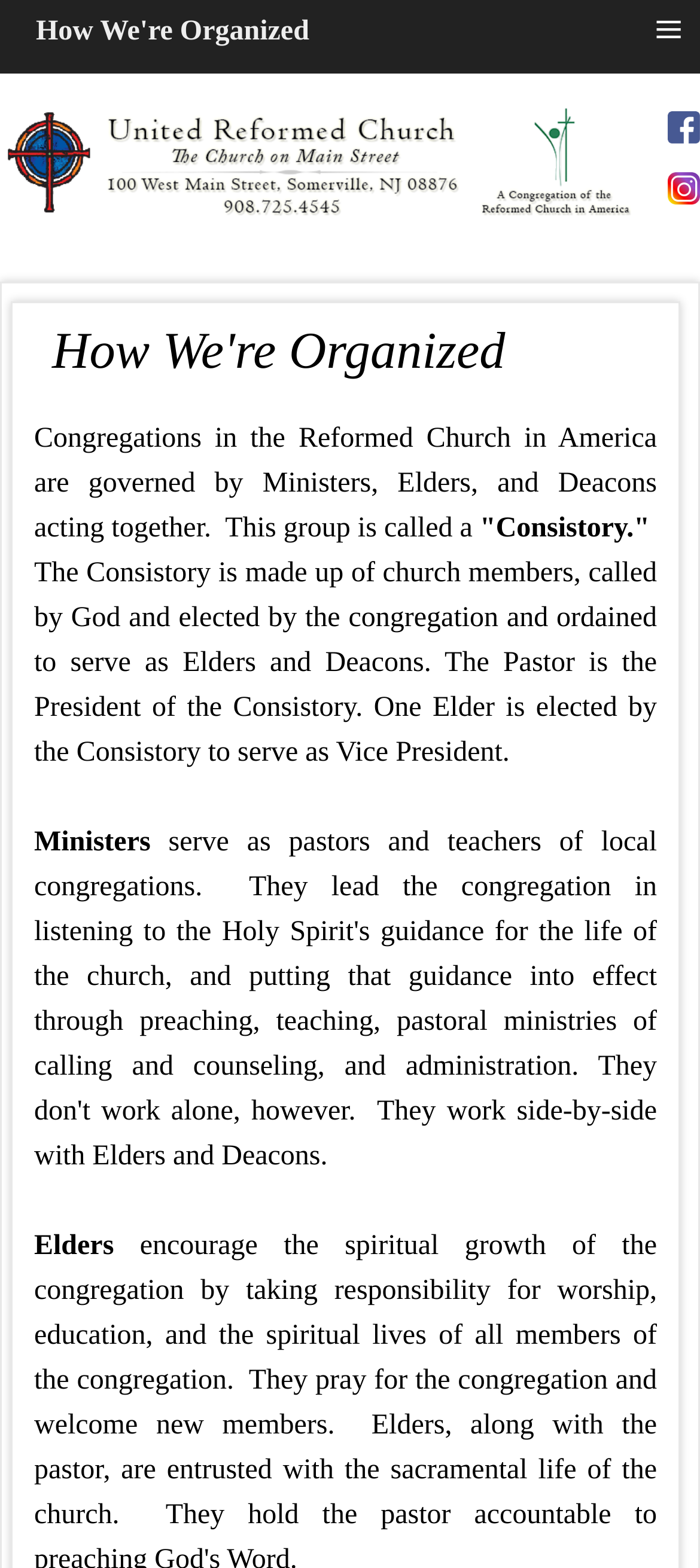Produce a meticulous description of the webpage.

The webpage is about the United Reformed Church of Somerville, NJ, and specifically focuses on its organizational structure. At the top left corner, there is a logo image of the church. On the top right corner, there are two social media icons, a Facebook logo and an Instagram logo, which are links to the church's social media profiles.

Below the logo, there is a heading that reads "How We're Organized". Underneath the heading, there is a paragraph of text that explains the governance structure of the church, stating that it is governed by Ministers, Elders, and Deacons acting together, which is called a "Consistory". The text also explains the composition of the Consistory, including the Pastor as President and Elders and Deacons elected by the congregation.

Further down, there are two subheadings, "Ministers" and "Elders", which are likely categories within the church's organizational structure. At the top right edge of the page, there is a small symbol "≡", which may be a navigation or menu icon.

Overall, the webpage appears to provide information about the church's governance and organizational structure, with a focus on the roles and responsibilities of different groups within the church.